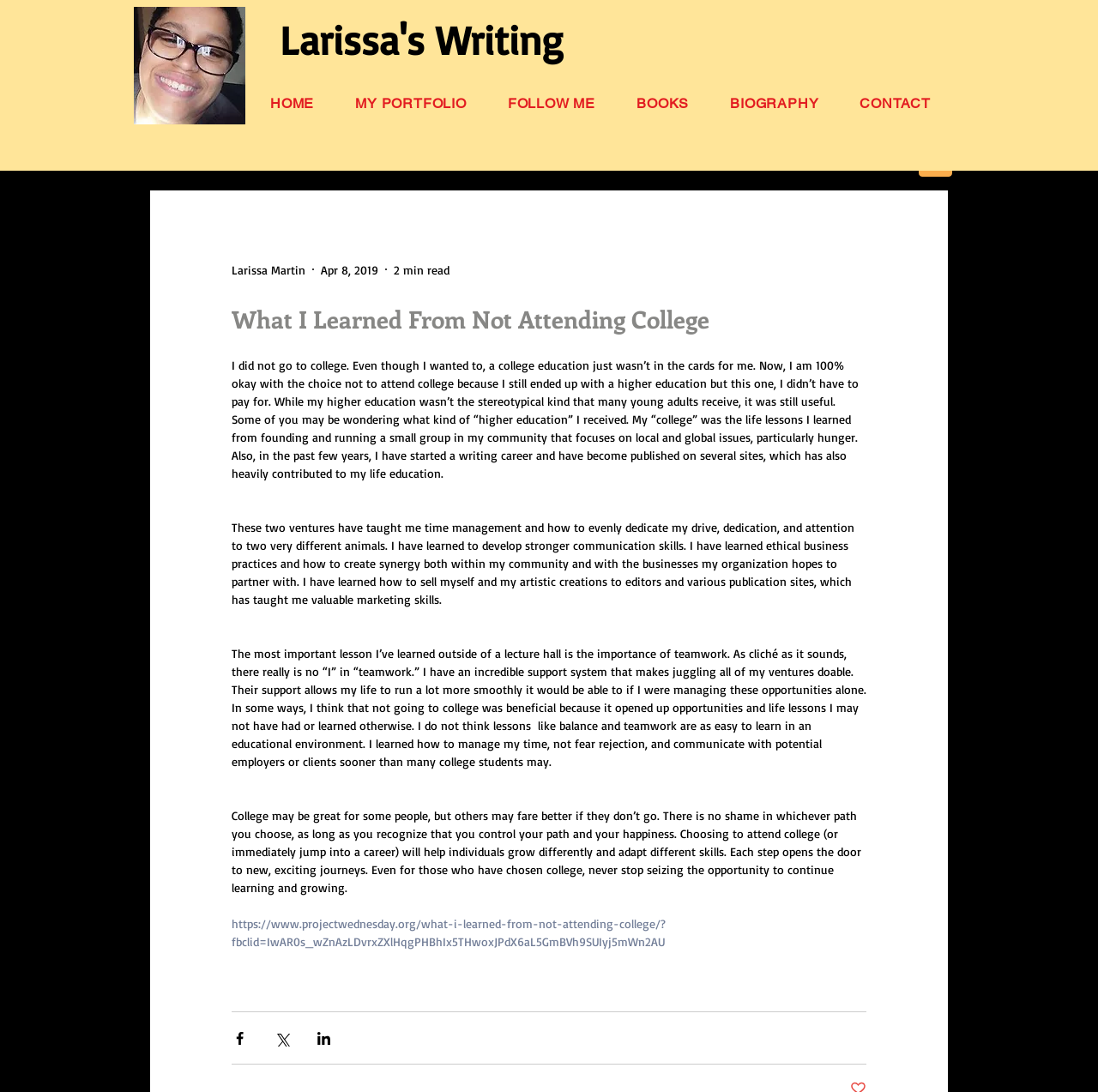What is the topic of the article?
Look at the image and provide a detailed response to the question.

The topic of the article is inferred from the heading 'What I Learned From Not Attending College' and the content of the article which discusses the author's experience of not attending college.